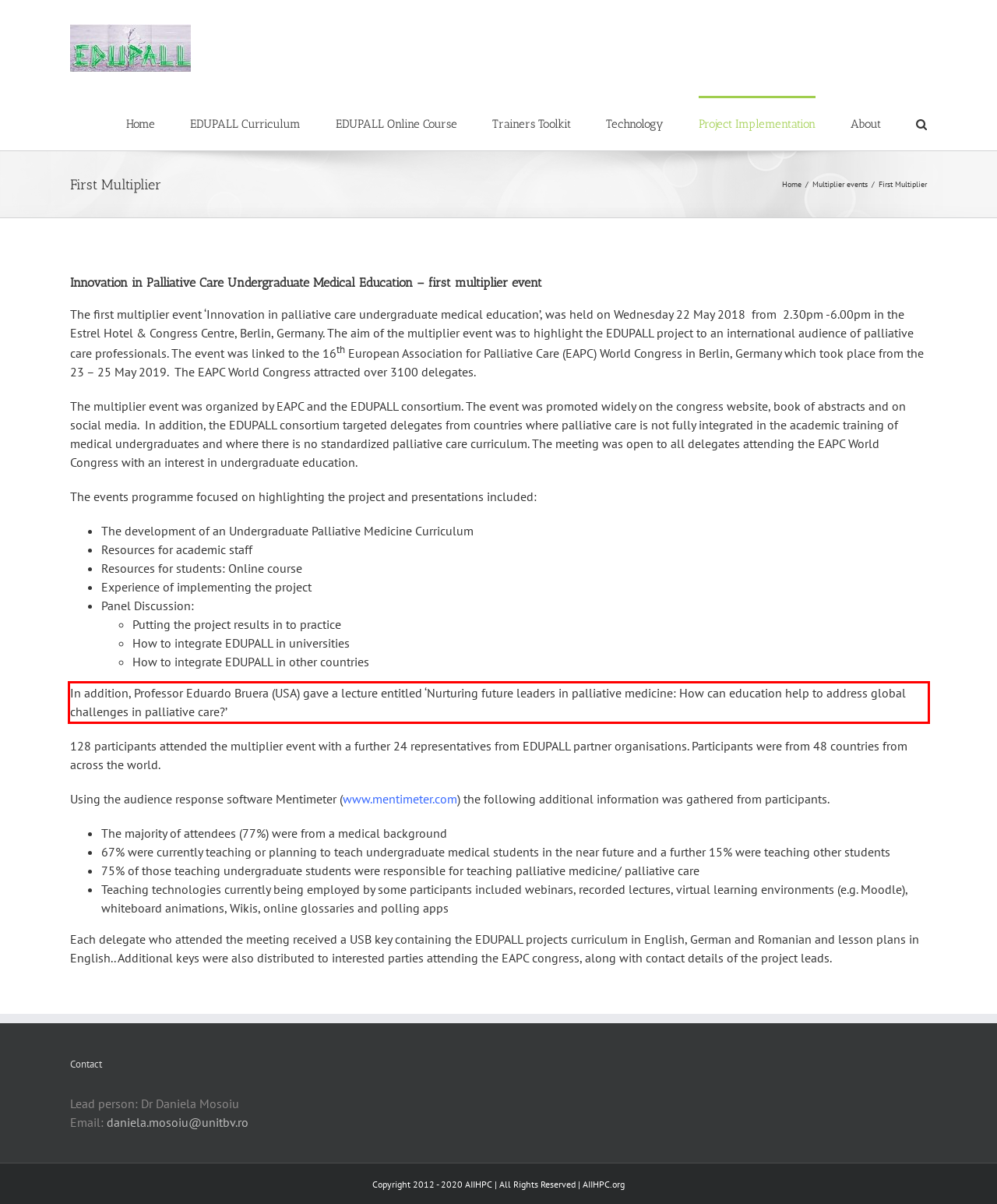You have a screenshot of a webpage with a red bounding box. Use OCR to generate the text contained within this red rectangle.

In addition, Professor Eduardo Bruera (USA) gave a lecture entitled ‘Nurturing future leaders in palliative medicine: How can education help to address global challenges in palliative care?’